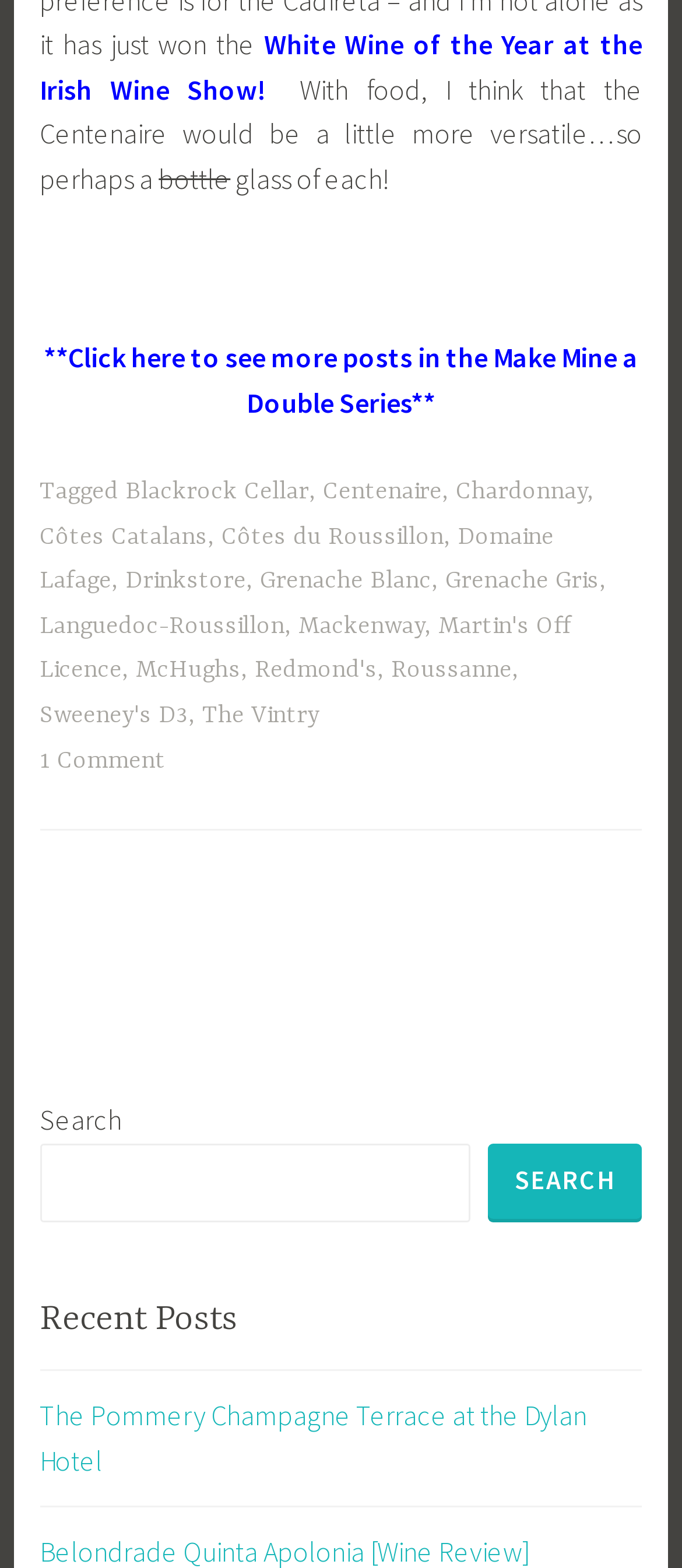How many links are in the footer section?
Look at the image and answer the question with a single word or phrase.

13